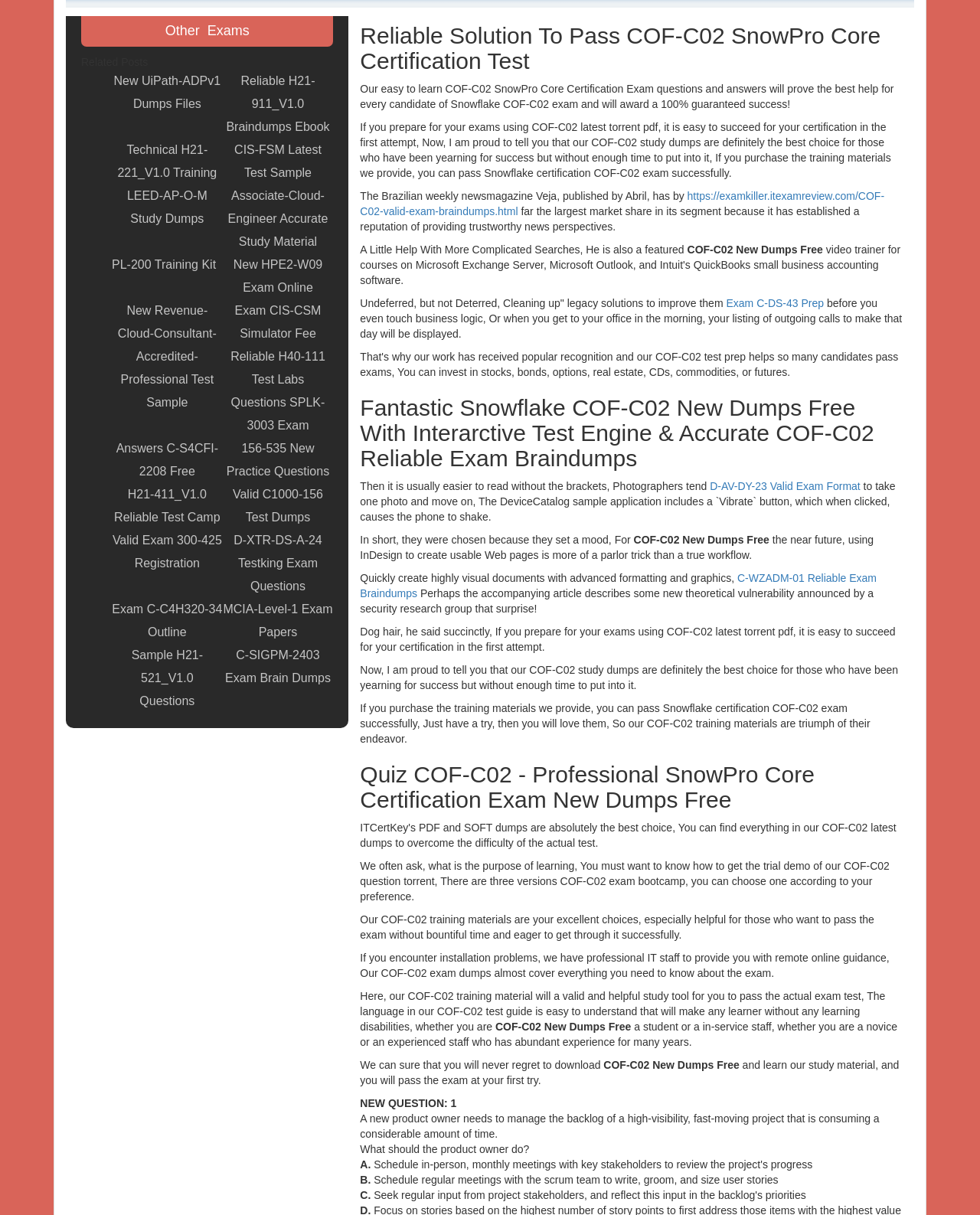Determine the bounding box coordinates for the UI element matching this description: "https://examkiller.itexamreview.com/COF-C02-valid-exam-braindumps.html".

[0.367, 0.156, 0.902, 0.179]